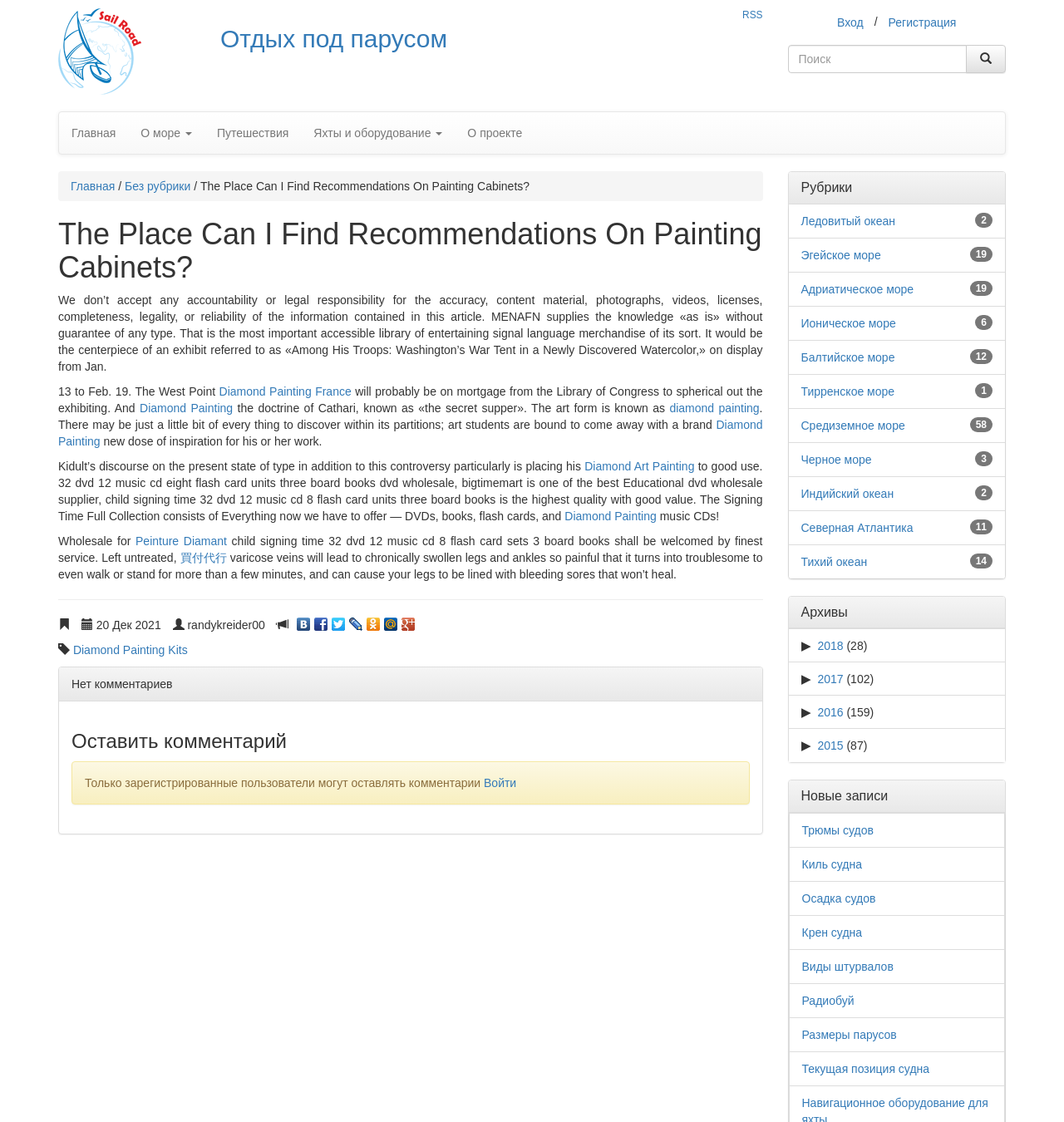What is the name of the project mentioned in the article?
Kindly answer the question with as much detail as you can.

The name of the project can be found in the meta description 'The Place Can I Find Recommendations On Painting Cabinets? | SailRoad. Отдых под парусом.' which is located at the top of the webpage.